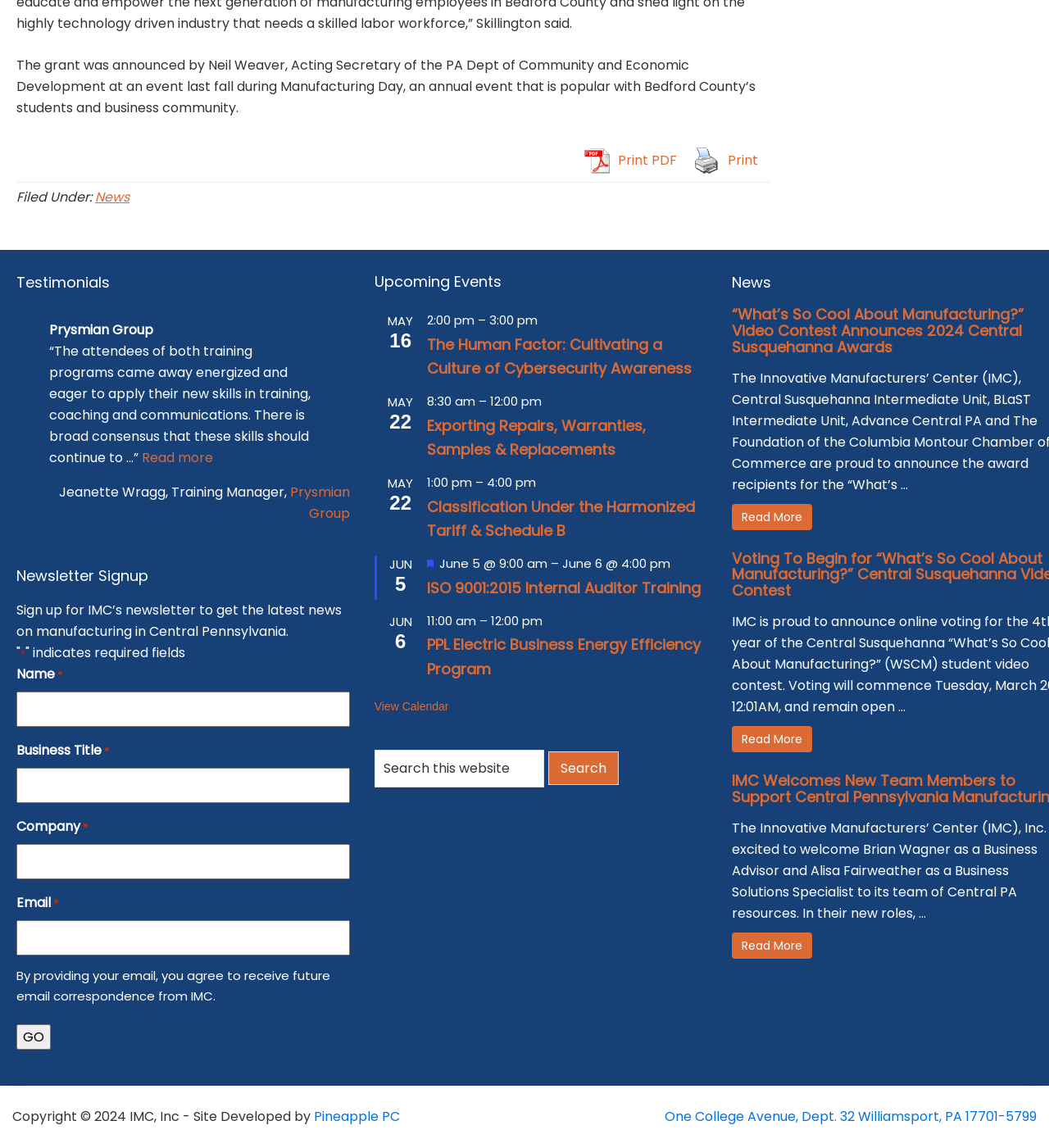Can you specify the bounding box coordinates for the region that should be clicked to fulfill this instruction: "View Return in Kind Cover".

None